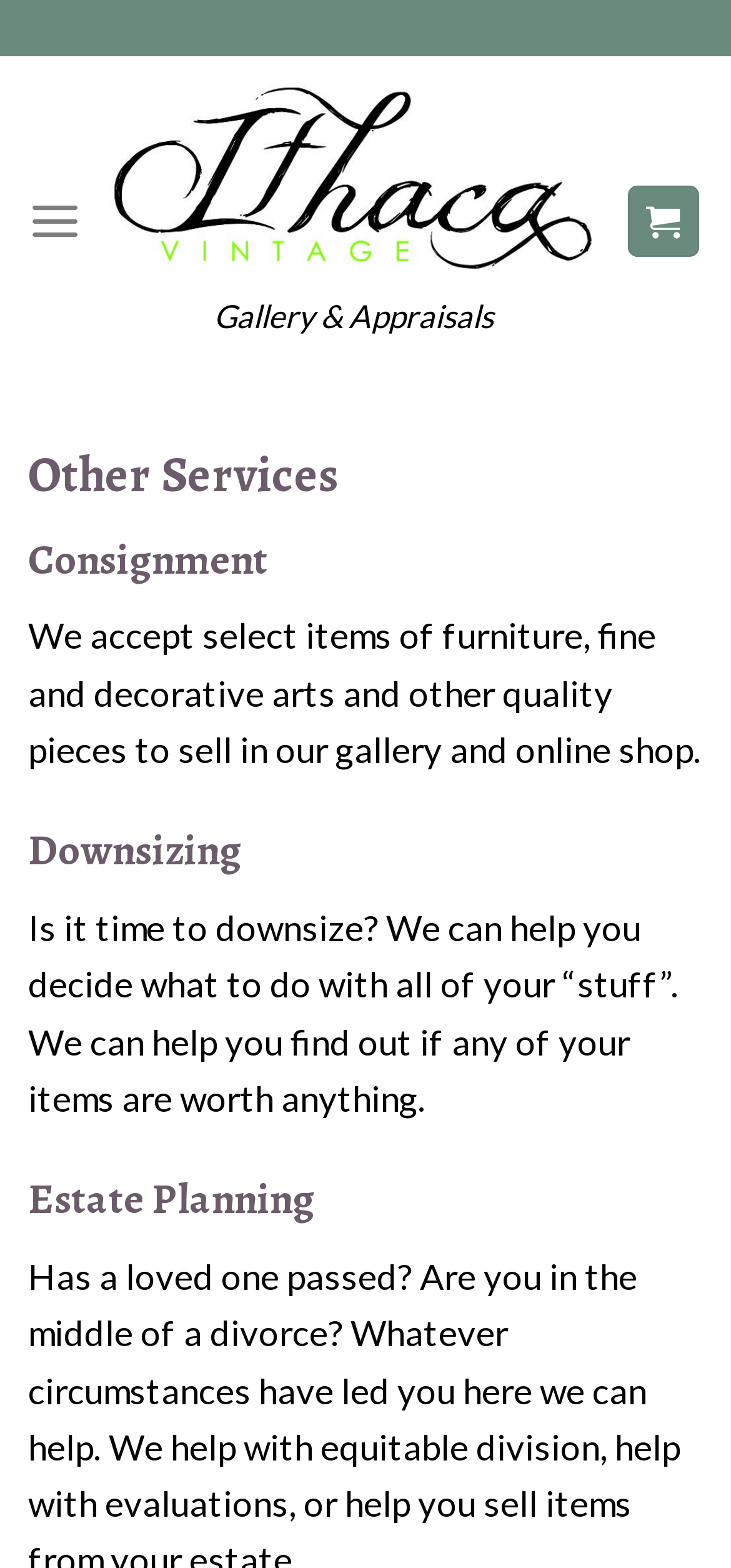Describe in detail what you see on the webpage.

The webpage is about "Other Services" offered by Ithaca Vintage, a gallery and online shop. At the top left, there is a link to call "607-591-2395" and a logo image of "Ithaca Vintage" next to it. Below the logo, there is a link to the "Gallery & Appraisals" section. 

On the top right, there is a "Menu" link that expands to reveal more options. Next to the "Menu" link, there is a small icon represented by "\ue908". 

The main content of the webpage is divided into three sections, each with a heading. The first section is about "Consignment", which describes the service of selling select items of furniture, fine and decorative arts, and other quality pieces in their gallery and online shop. 

Below the "Consignment" section, there is a section about "Downsizing", which provides a brief description of how Ithaca Vintage can help with downsizing by deciding what to do with unwanted items and determining their worth. 

The last section is about "Estate Planning", but there is no detailed description provided.